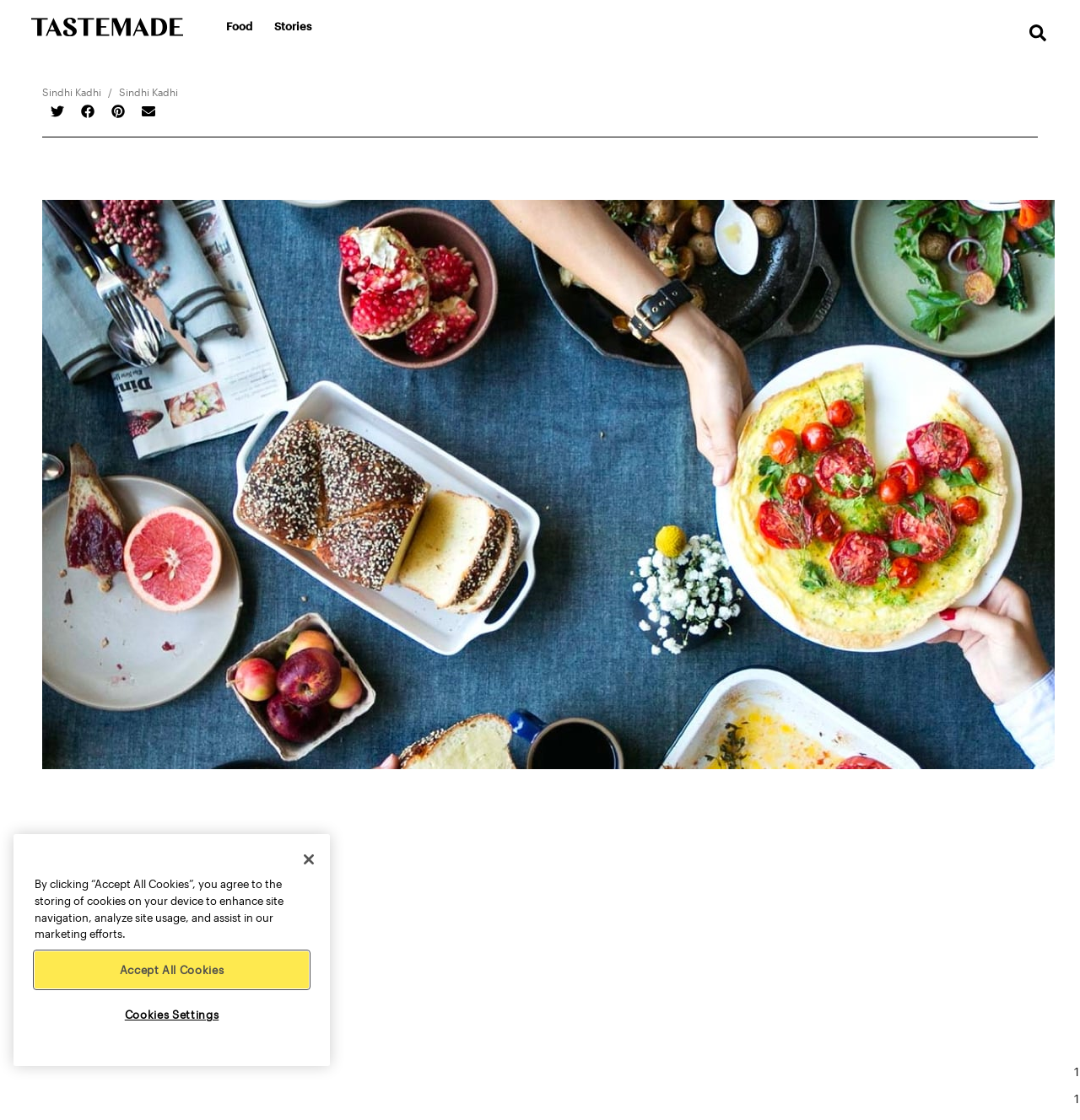Kindly respond to the following question with a single word or a brief phrase: 
What is the layout of the webpage?

Header and main content